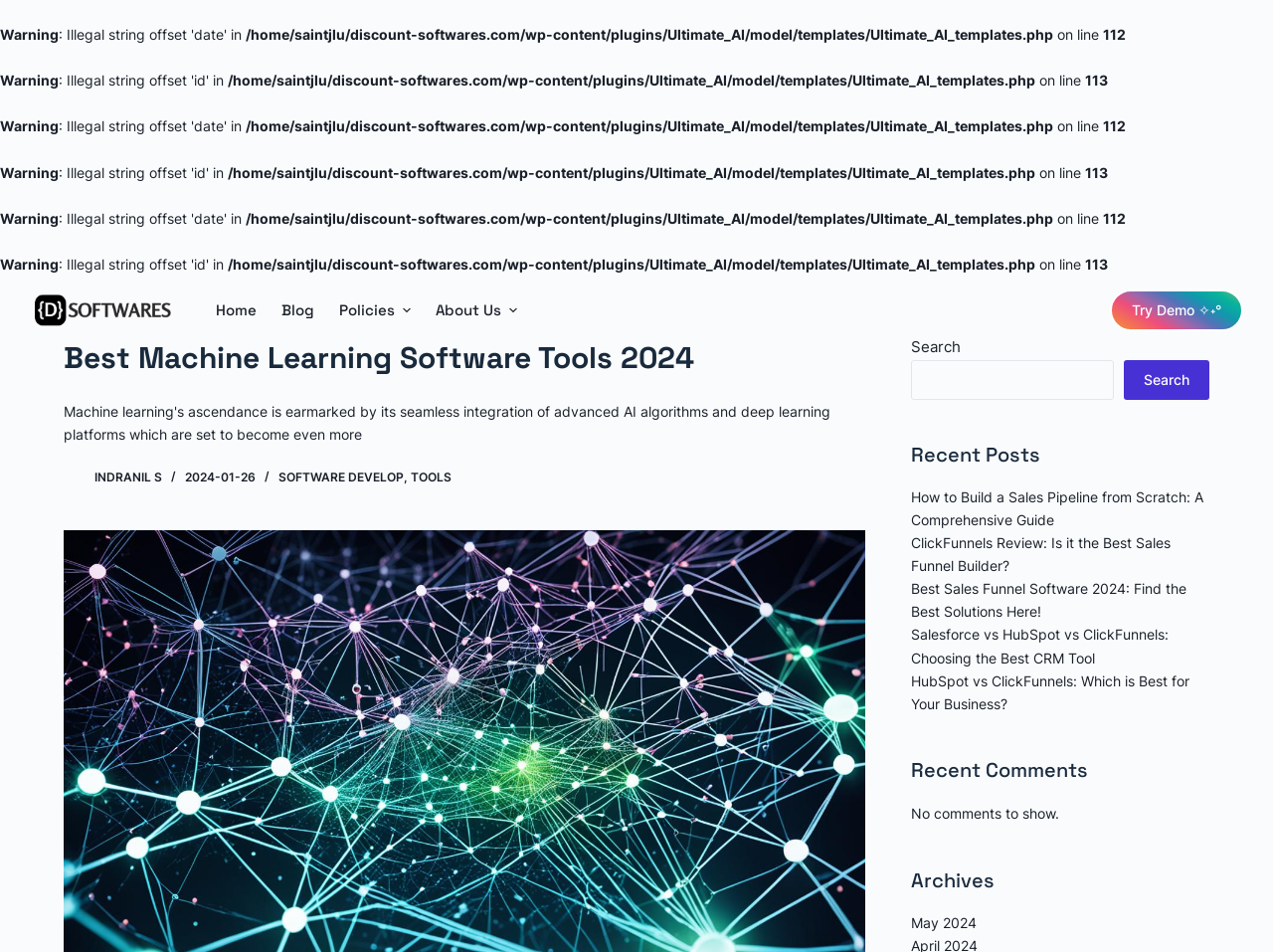Please locate the bounding box coordinates of the region I need to click to follow this instruction: "Search for something".

None